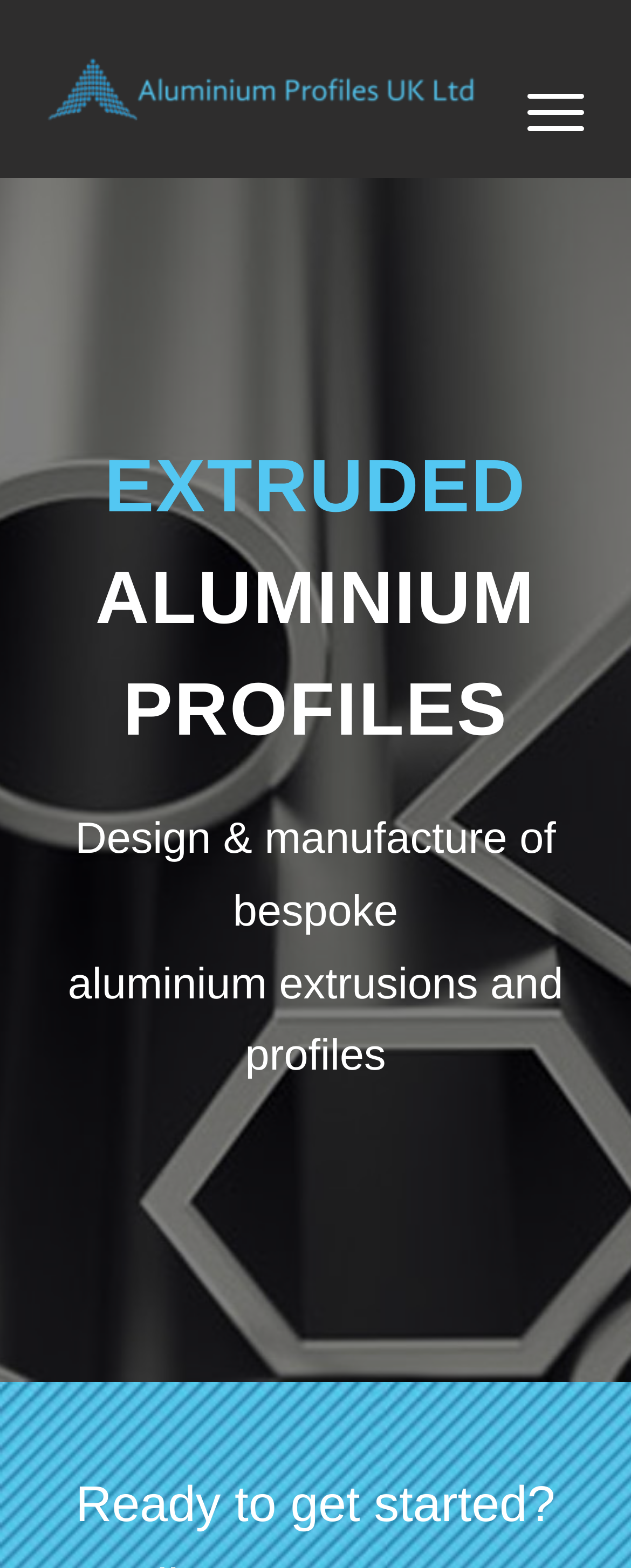Generate the title text from the webpage.

EXTRUDED
ALUMINIUM PROFILES